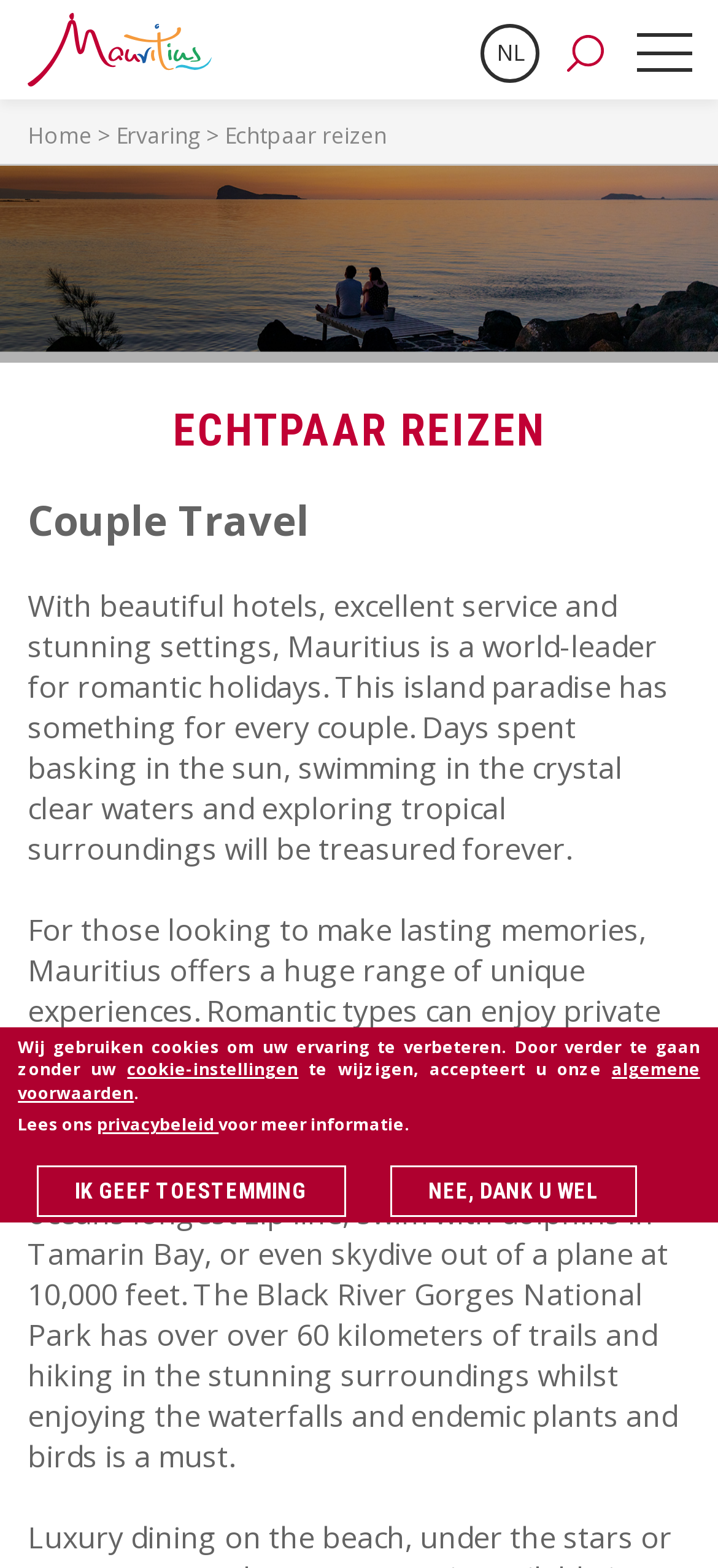Identify the bounding box coordinates of the element that should be clicked to fulfill this task: "Click the 'Home' link". The coordinates should be provided as four float numbers between 0 and 1, i.e., [left, top, right, bottom].

[0.038, 0.009, 0.295, 0.055]